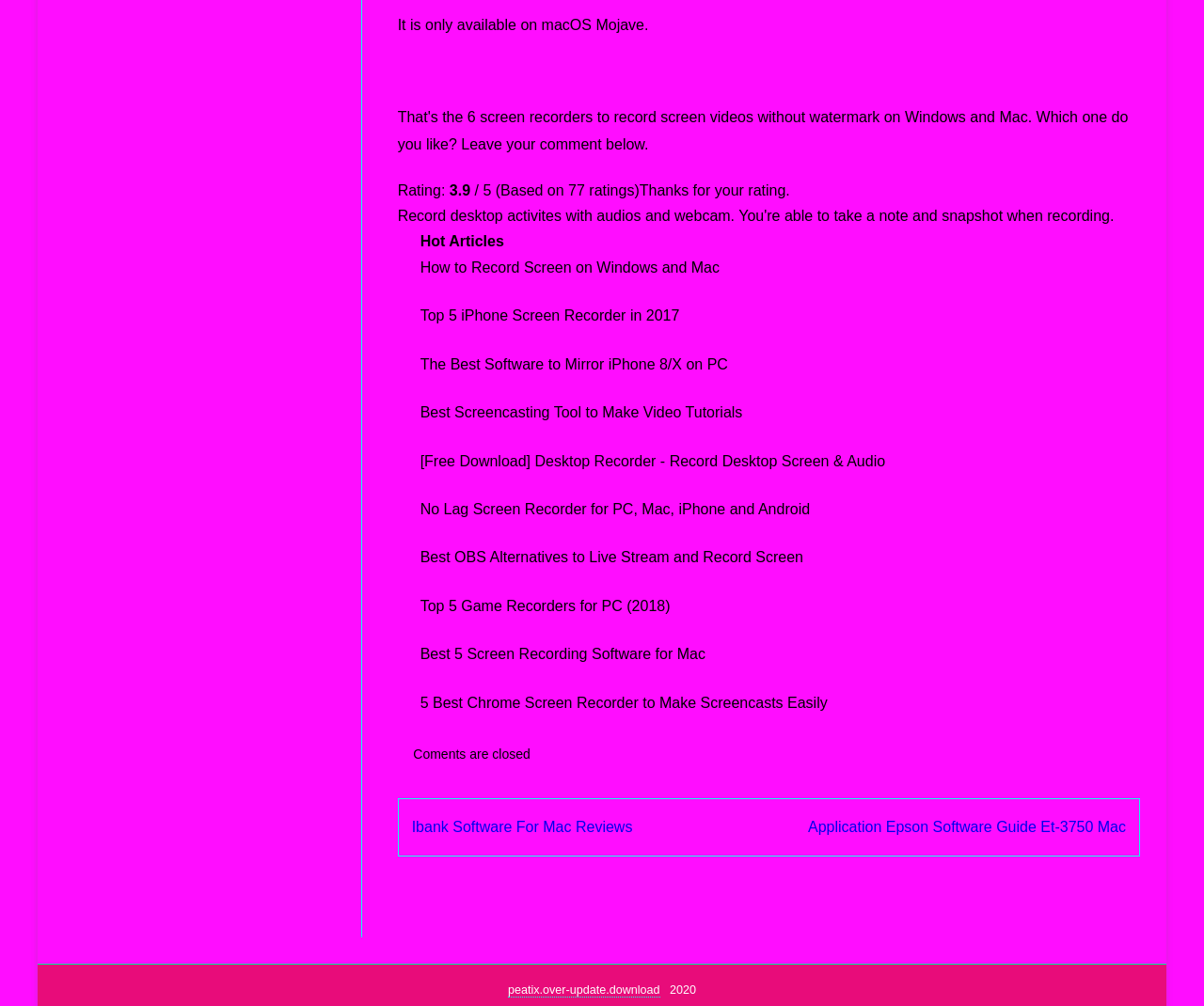Given the description of a UI element: "Ibank Software For Mac Reviews", identify the bounding box coordinates of the matching element in the webpage screenshot.

[0.342, 0.814, 0.525, 0.83]